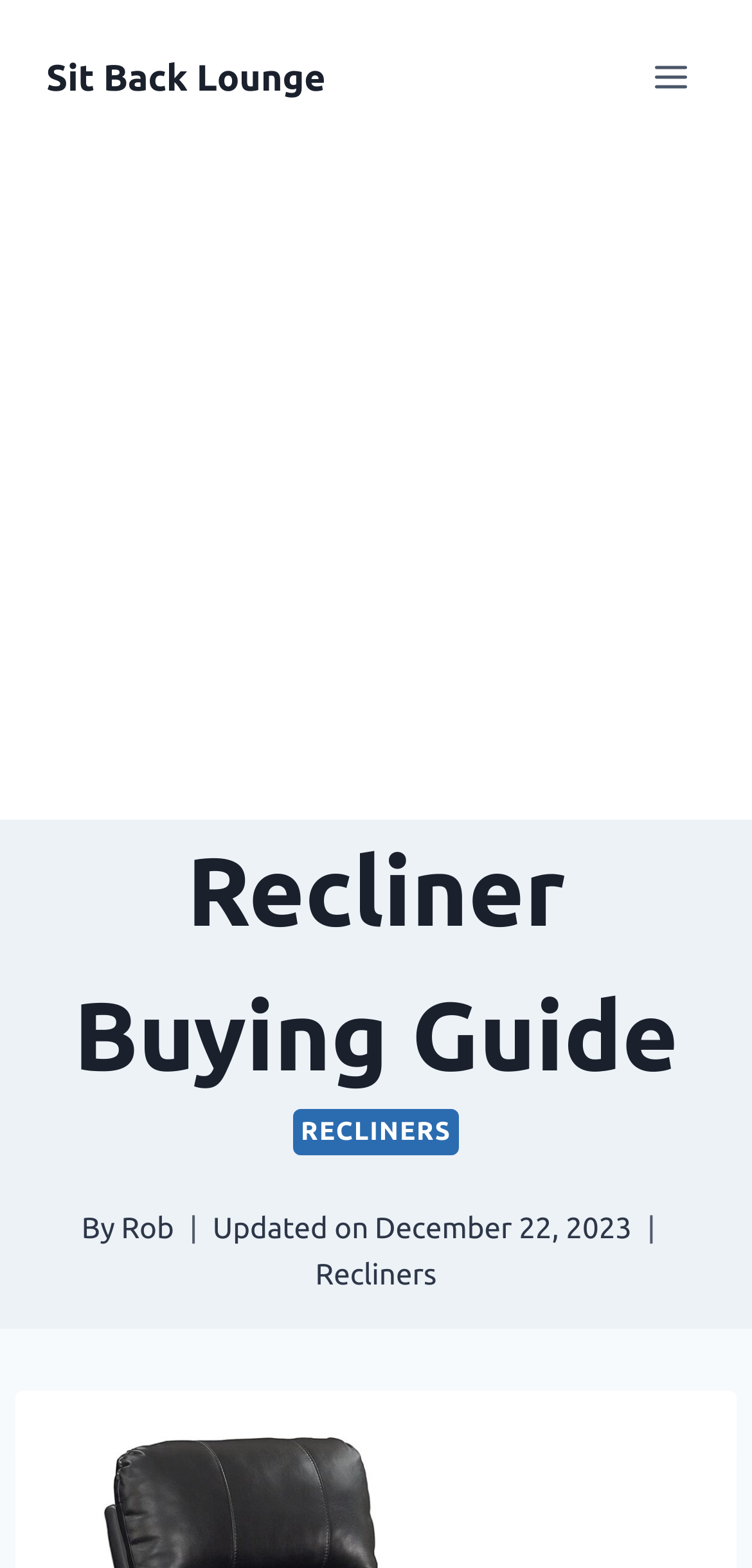Based on the image, please elaborate on the answer to the following question:
What type of product is being discussed?

The type of product being discussed is recliners, which is evident from the main heading 'Recliner Buying Guide' and the links 'RECLINERS' and 'Recliners' present on the webpage.